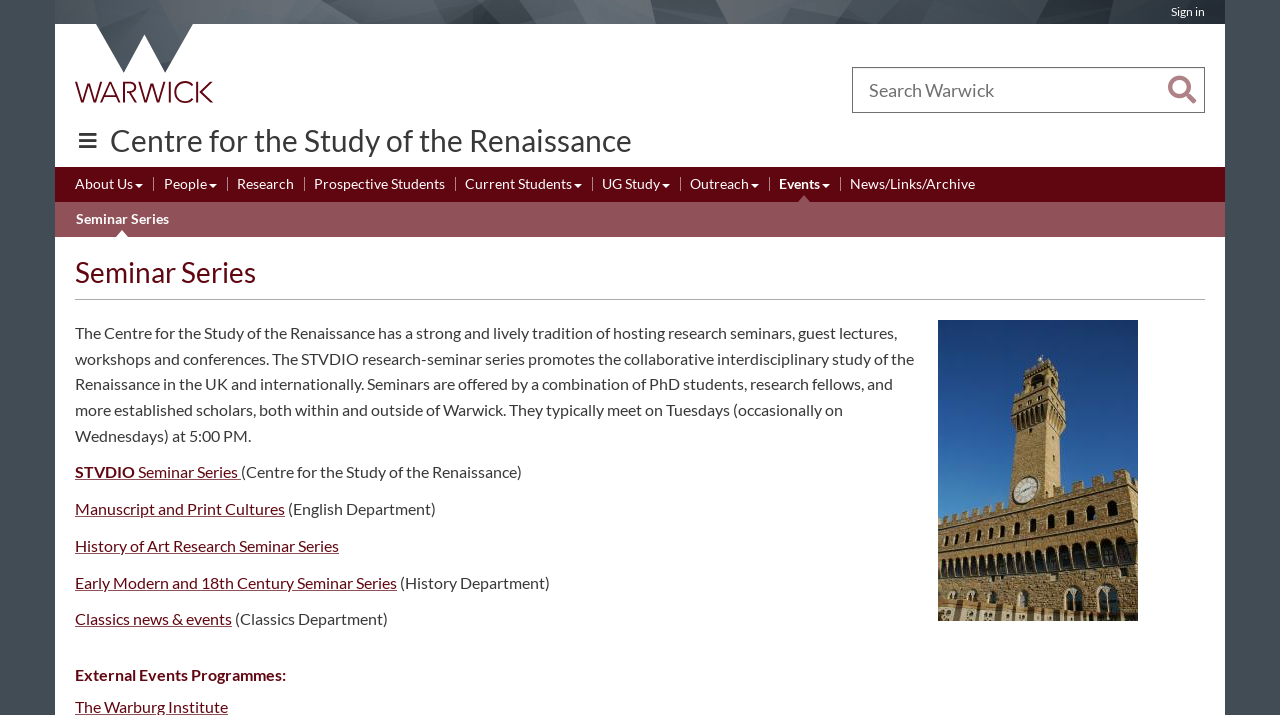Indicate the bounding box coordinates of the element that must be clicked to execute the instruction: "Search Warwick". The coordinates should be given as four float numbers between 0 and 1, i.e., [left, top, right, bottom].

[0.665, 0.094, 0.941, 0.158]